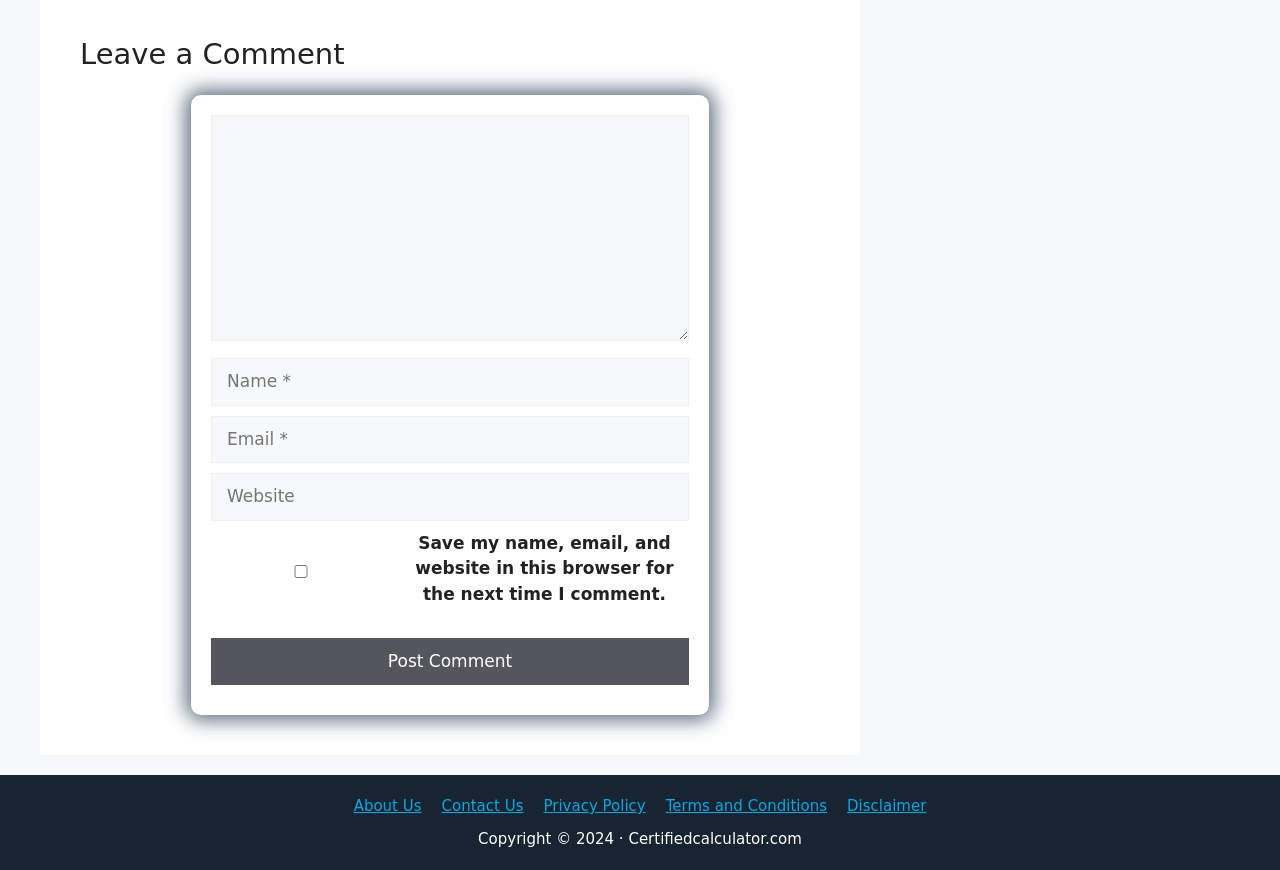Respond concisely with one word or phrase to the following query:
What is the copyright year of the website?

2024